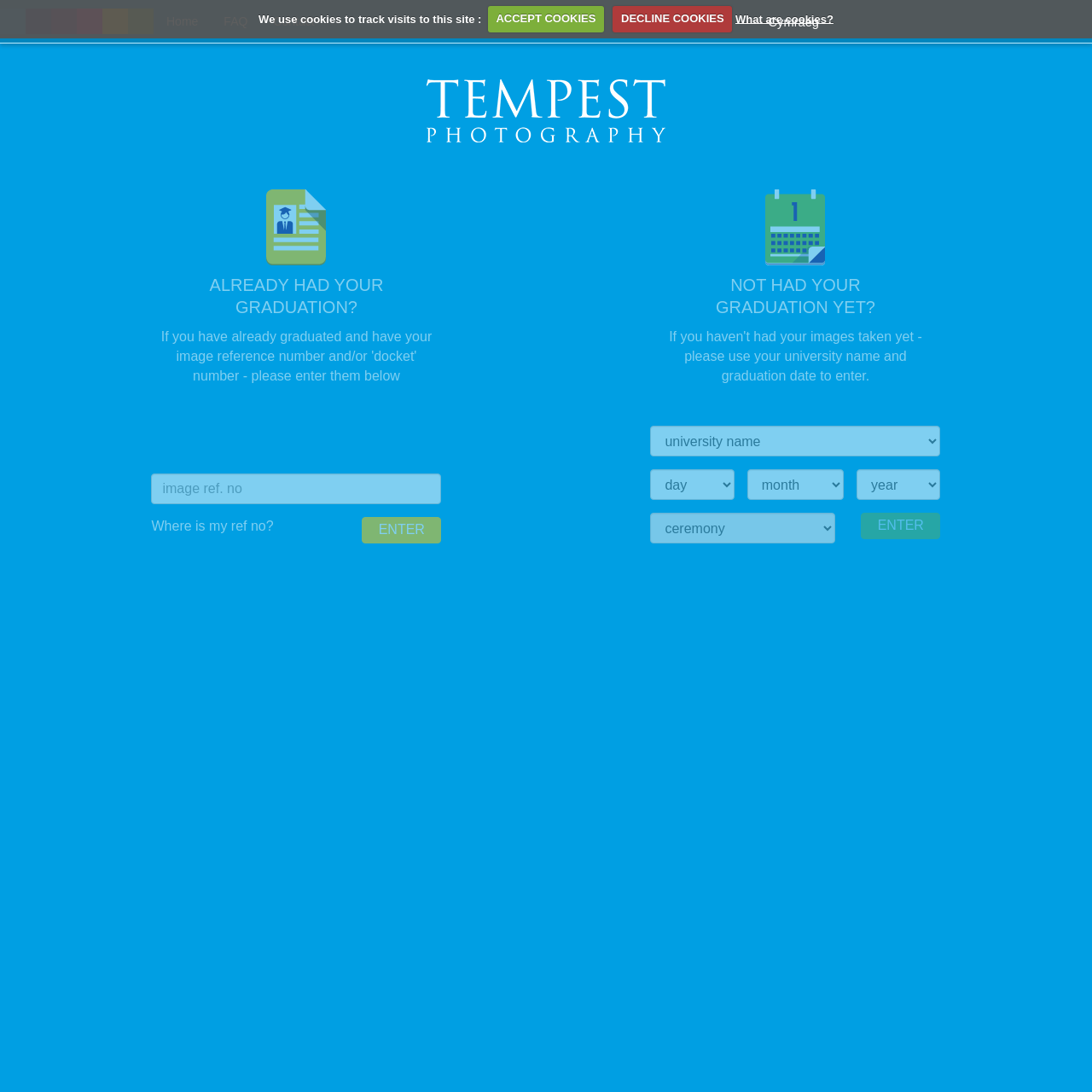What are the two options for graduation status?
Analyze the image and provide a thorough answer to the question.

The webpage contains two image elements with descriptions 'I've had my graduation' and 'I haven't had my graduation yet', which suggests that the two options for graduation status are 'Already had' and 'Not had yet'.